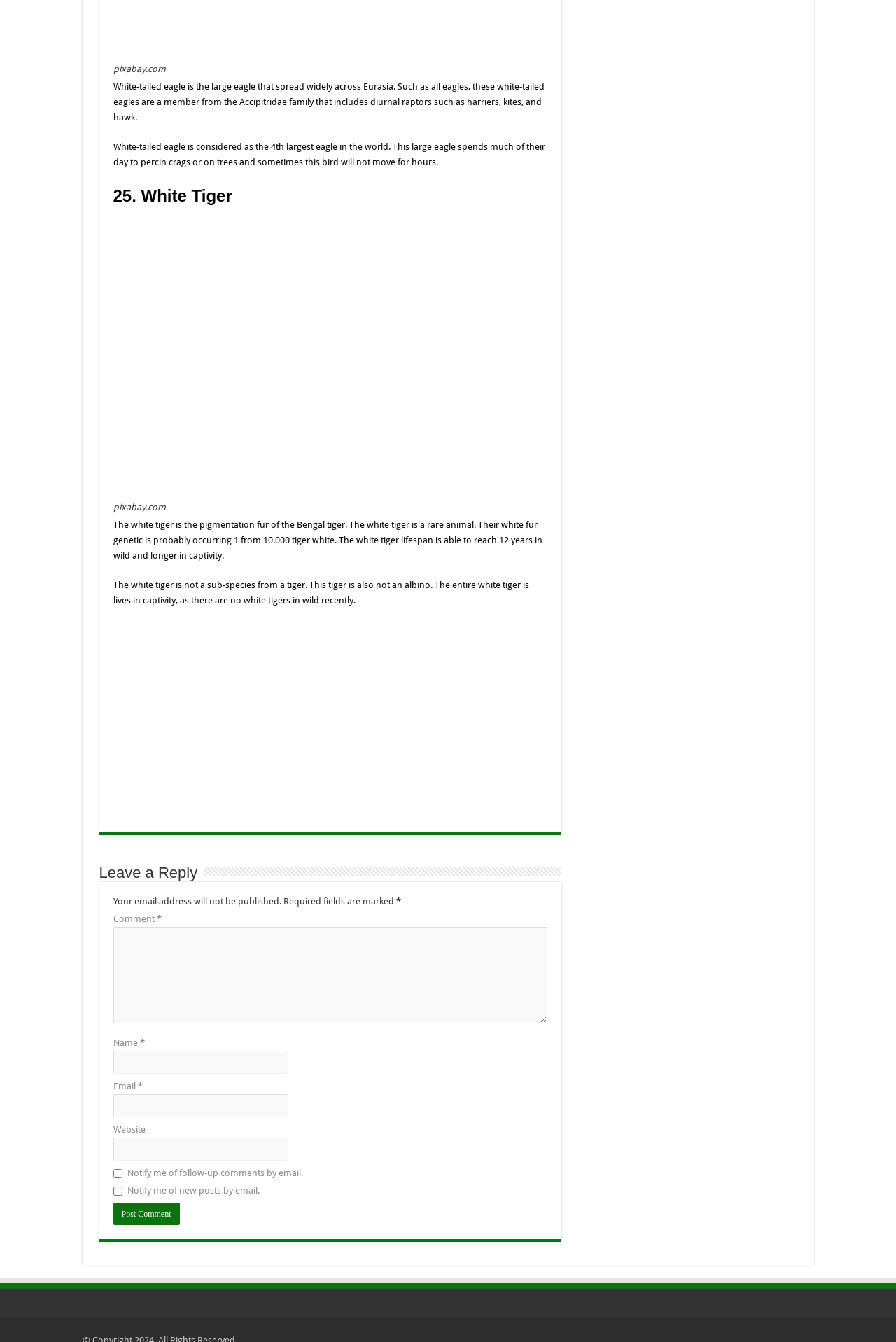Locate the bounding box of the UI element described in the following text: "name="submit" value="Post Comment"".

[0.126, 0.896, 0.2, 0.913]